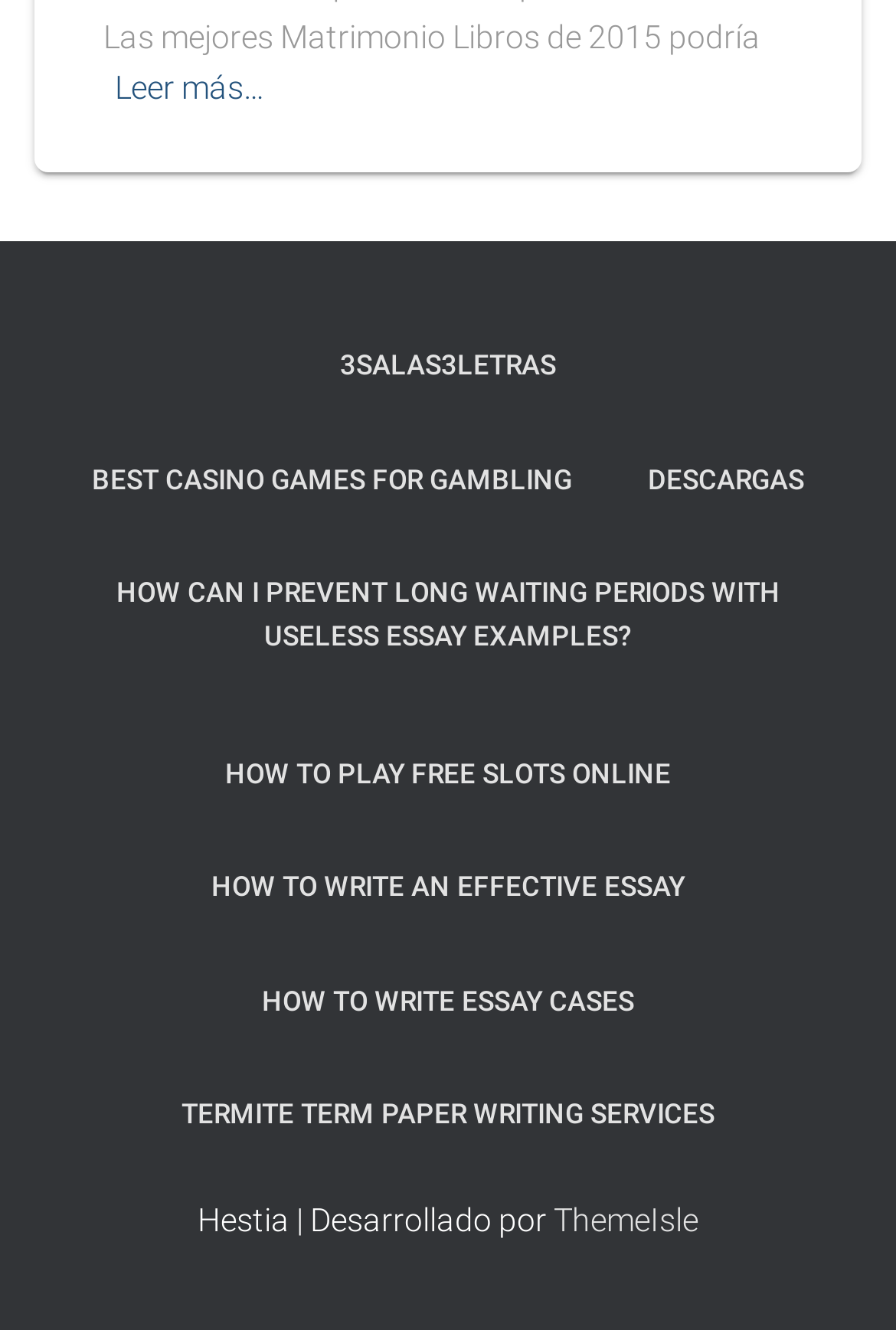Can you pinpoint the bounding box coordinates for the clickable element required for this instruction: "Click on the link to learn more about 3SALAS3LETRAS"? The coordinates should be four float numbers between 0 and 1, i.e., [left, top, right, bottom].

[0.341, 0.233, 0.659, 0.319]